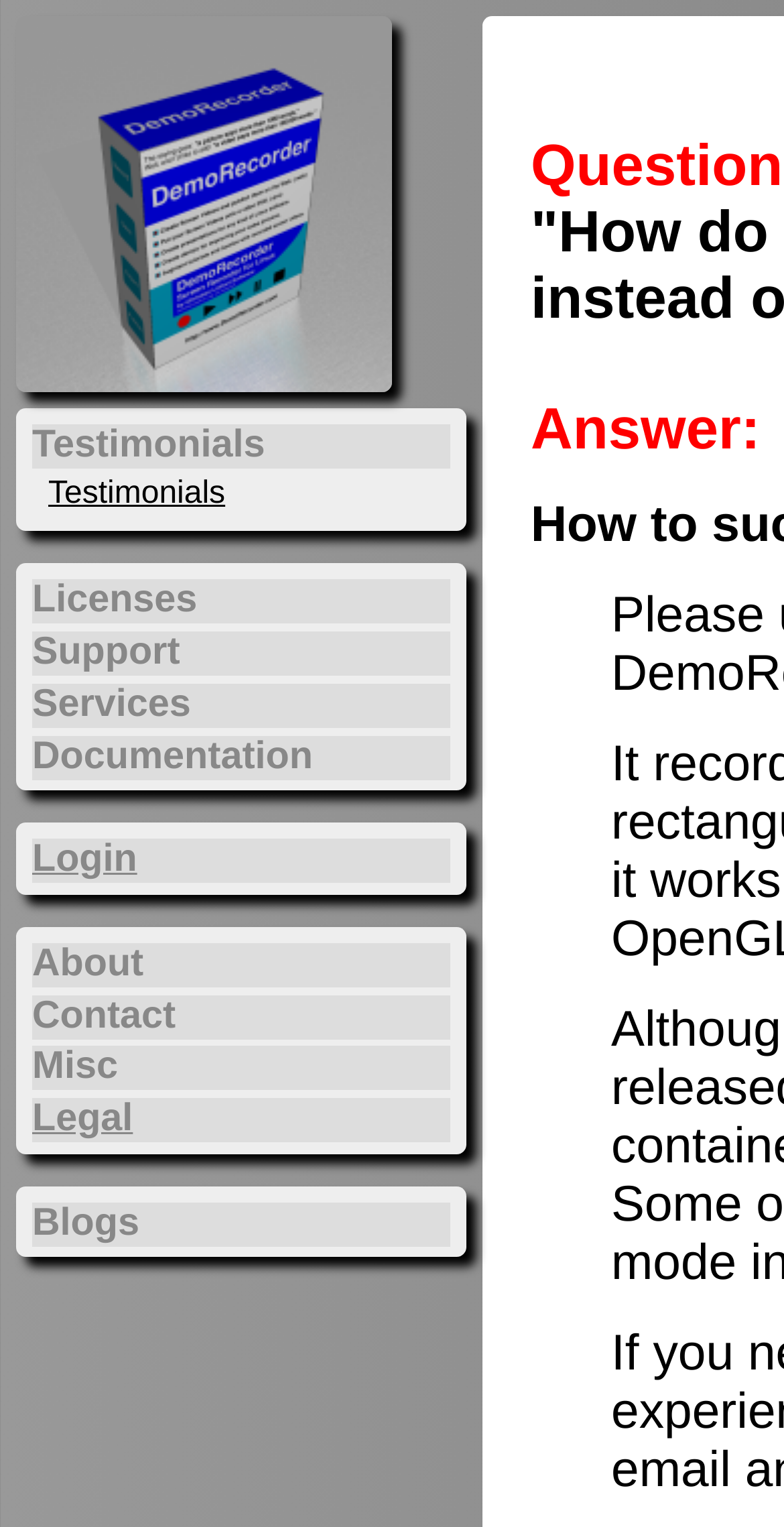What is the name of the Linux screen recorder?
Refer to the image and provide a one-word or short phrase answer.

DemoRecorder